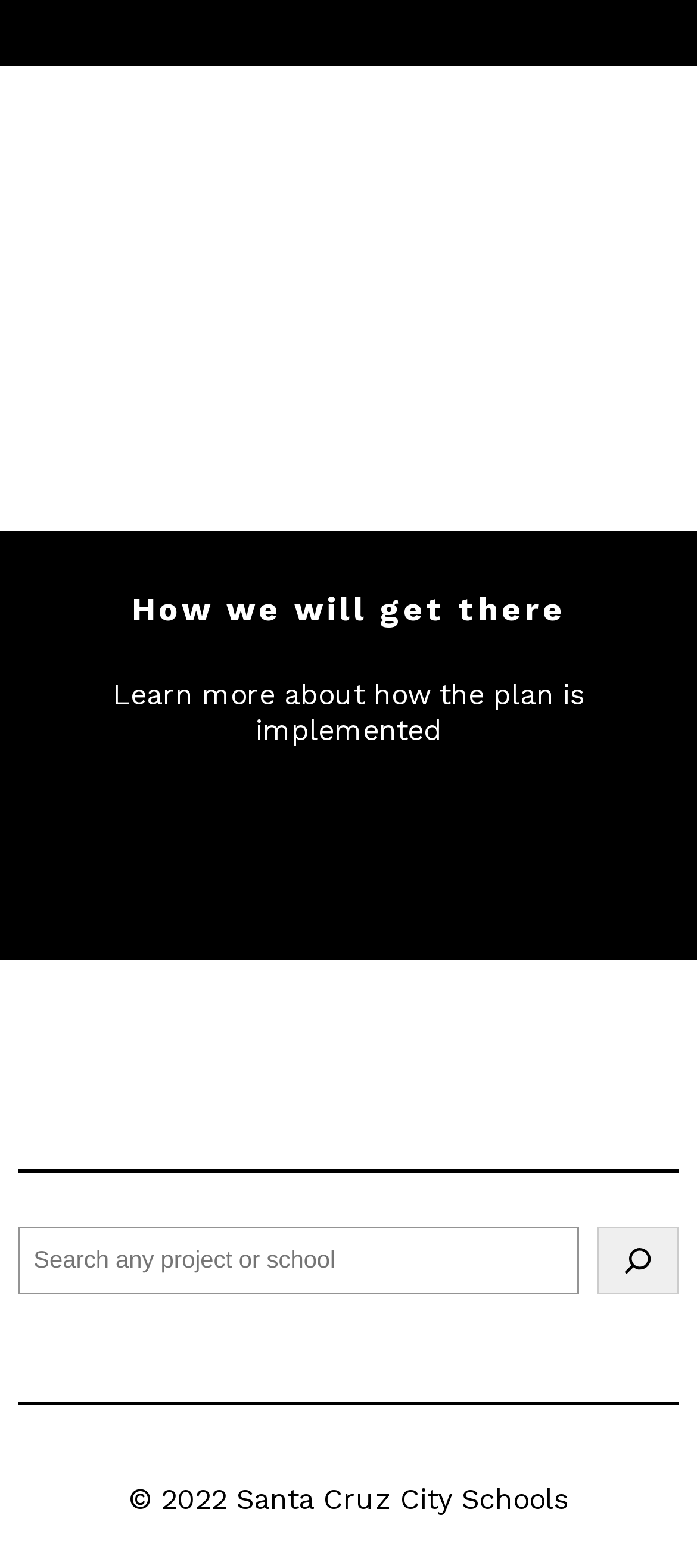Analyze the image and give a detailed response to the question:
What is the copyright year of the webpage?

The copyright information is located at the bottom of the webpage, and it states '© 2022 Santa Cruz City Schools'. This indicates that the webpage's content is copyrighted by Santa Cruz City Schools for the year 2022.